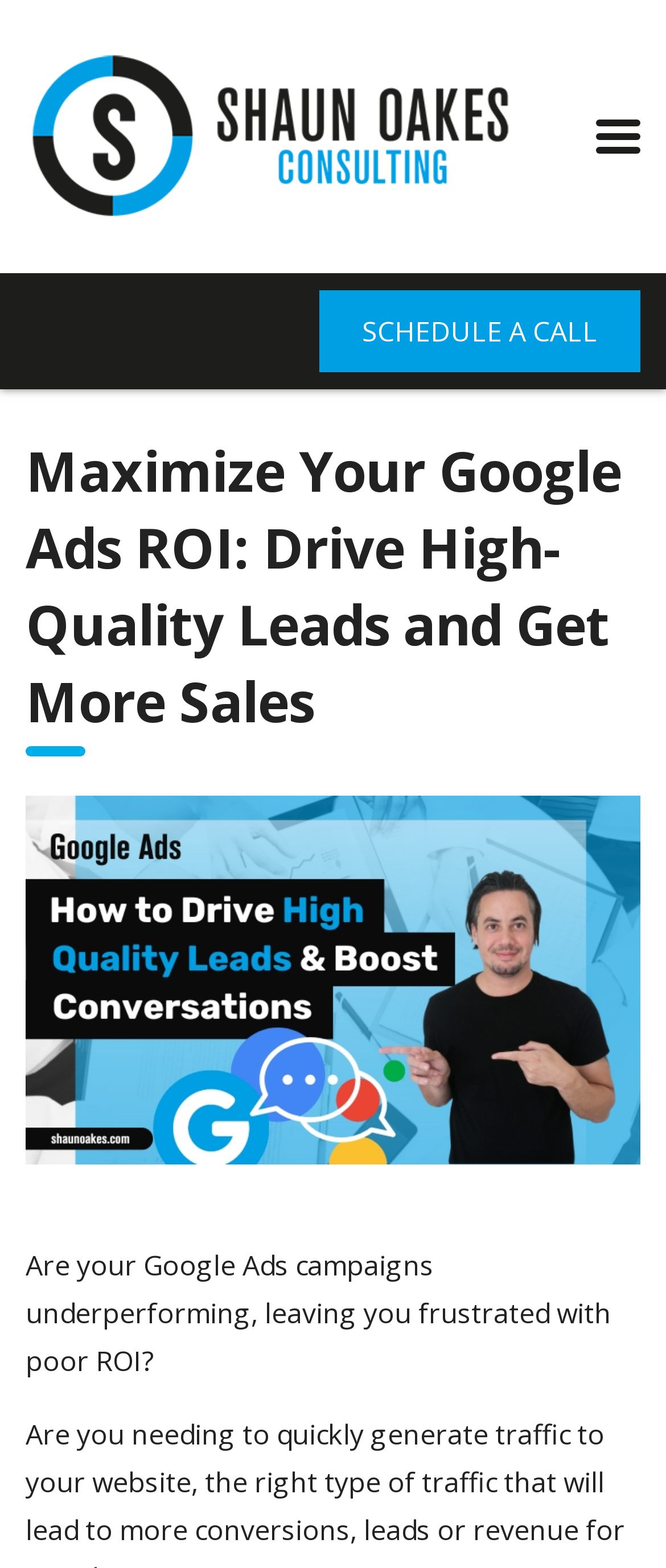Can you extract the headline from the webpage for me?

Maximize Your Google Ads ROI: Drive High-Quality Leads and Get More Sales